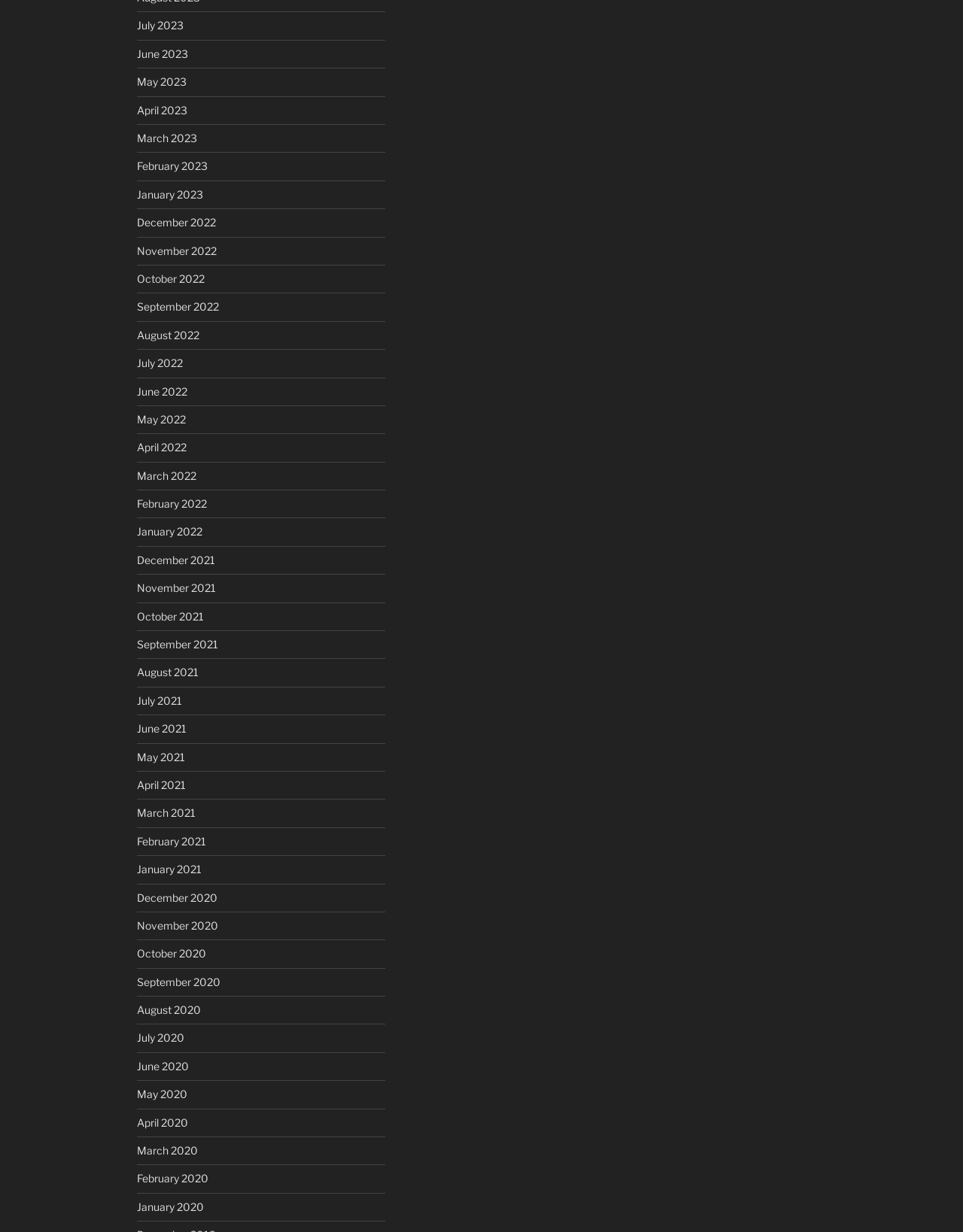Specify the bounding box coordinates of the element's area that should be clicked to execute the given instruction: "check August 2020". The coordinates should be four float numbers between 0 and 1, i.e., [left, top, right, bottom].

[0.142, 0.814, 0.209, 0.825]